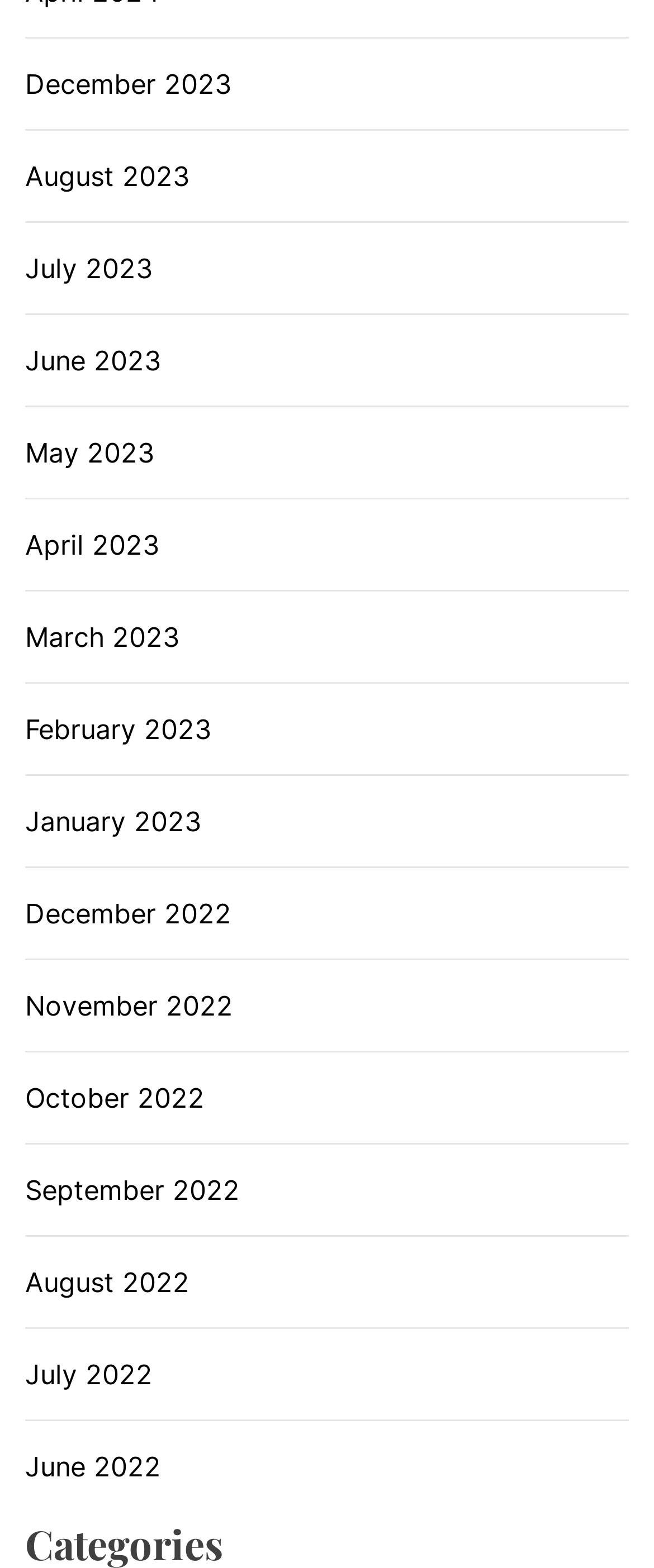Answer the question below with a single word or a brief phrase: 
How many months are listed?

12